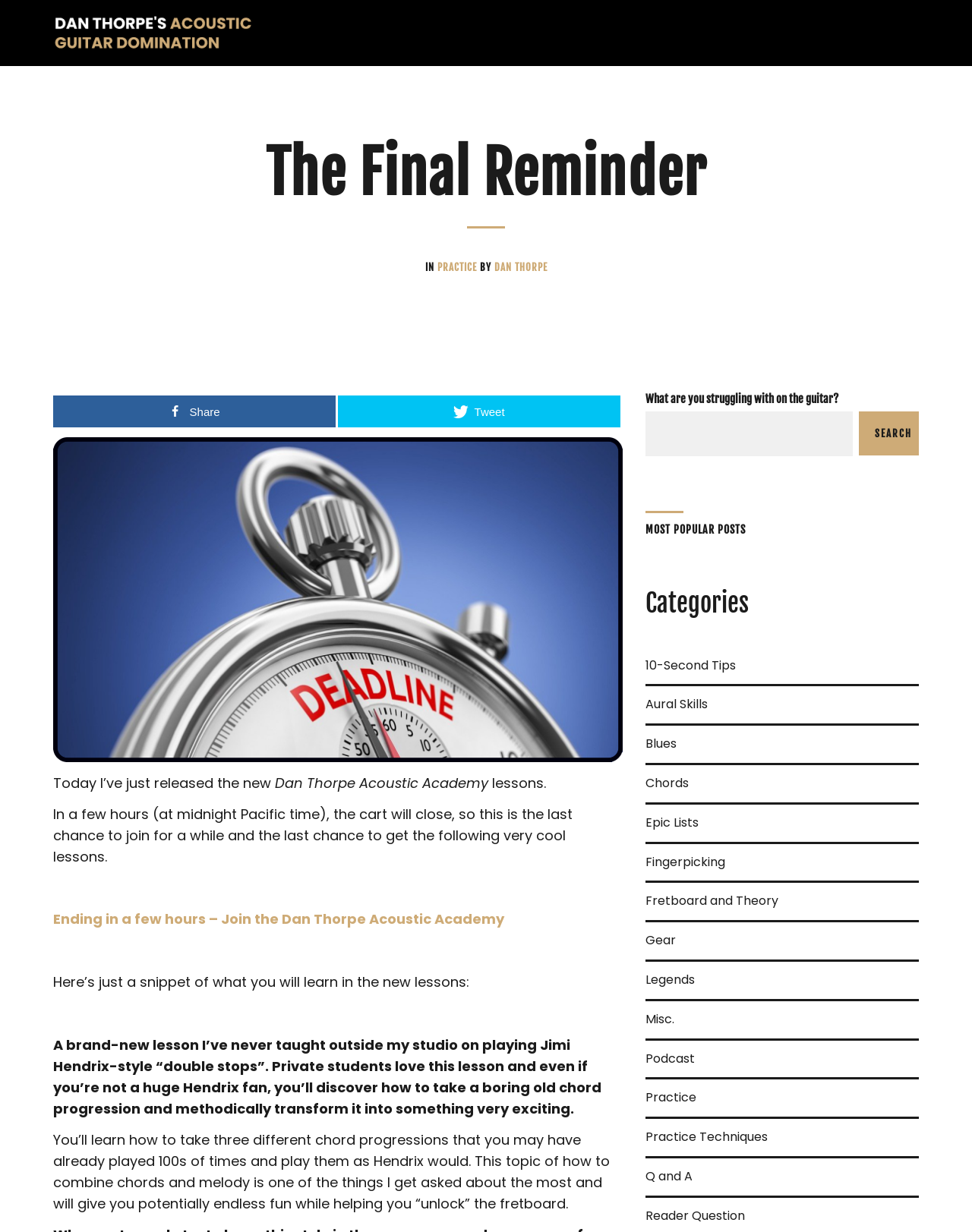Please identify the bounding box coordinates of the area that needs to be clicked to fulfill the following instruction: "Click the 'MusicFlex' link."

[0.055, 0.01, 0.262, 0.044]